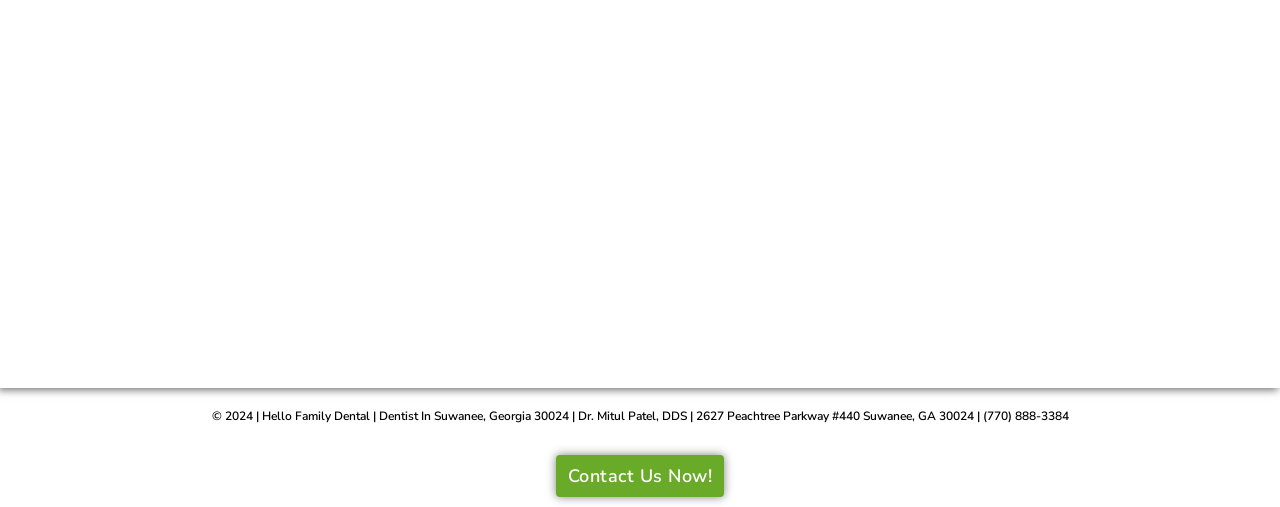Please determine the bounding box coordinates, formatted as (top-left x, top-left y, bottom-right x, bottom-right y), with all values as floating point numbers between 0 and 1. Identify the bounding box of the region described as: (770) 888-3384

[0.742, 0.071, 0.961, 0.12]